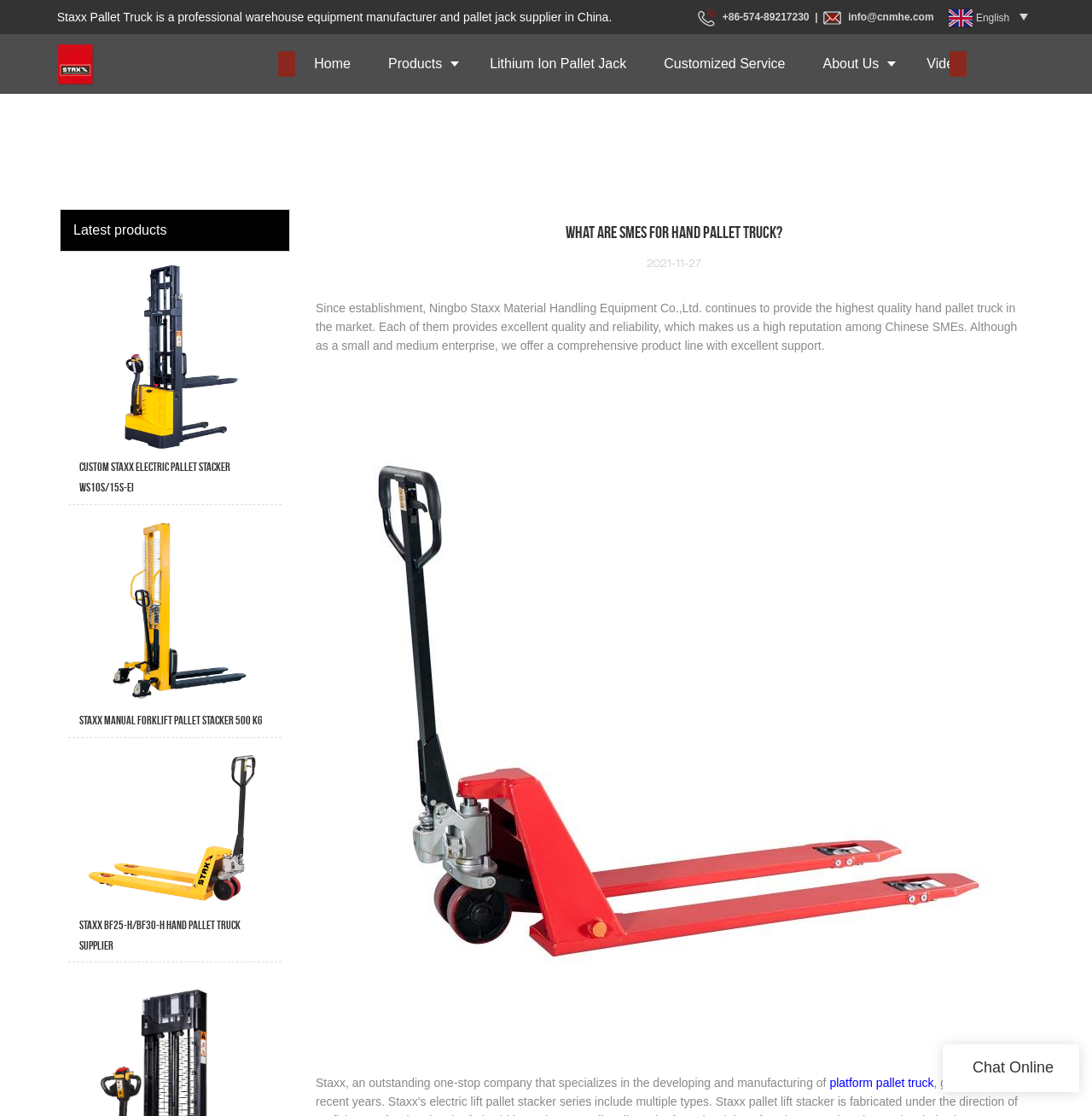What is the category of the product 'Pallet Stackers'?
Use the image to answer the question with a single word or phrase.

Manual & Semi-electric Stackers, Electric Stackers